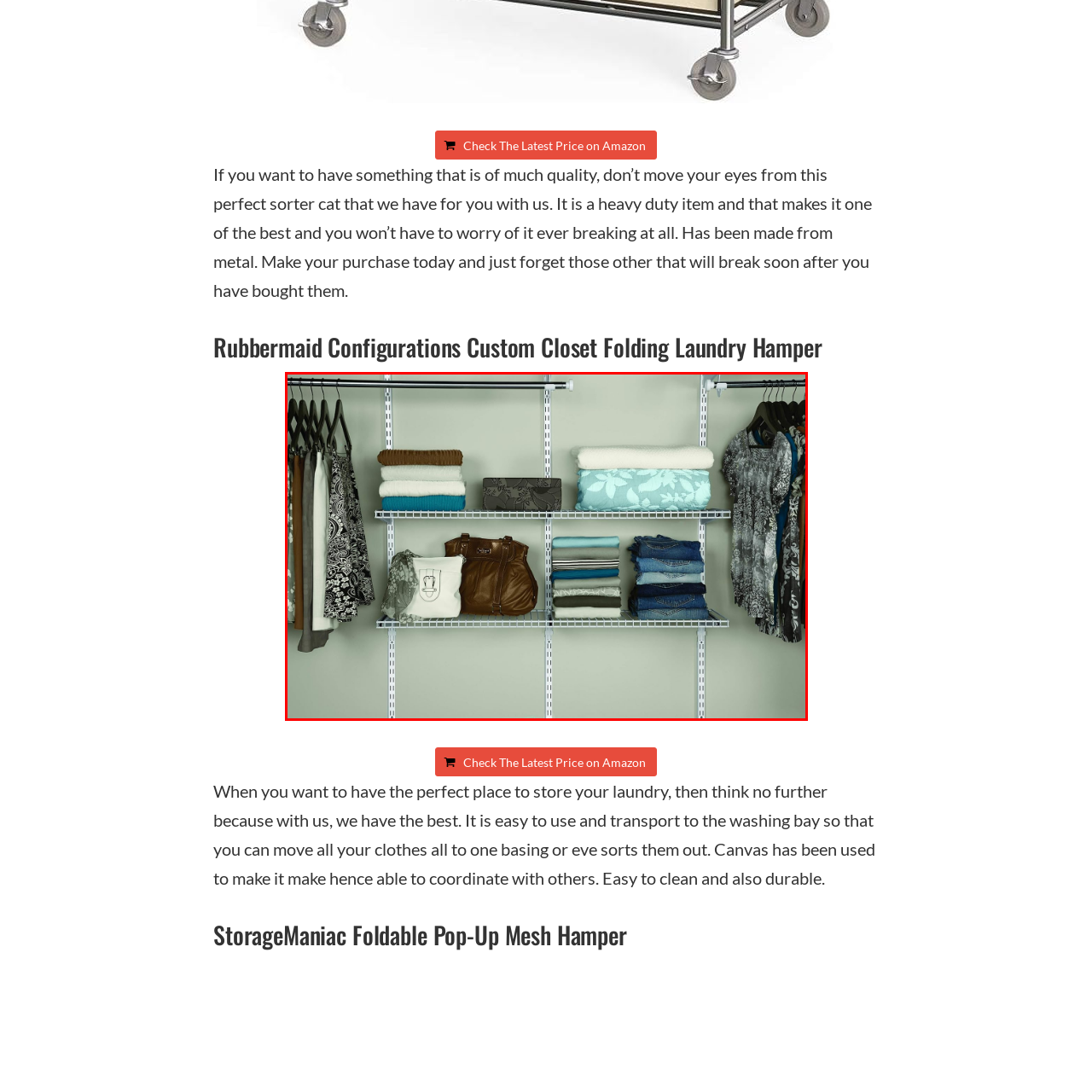Look at the image enclosed within the red outline and answer the question with a single word or phrase:
What is on the middle shelf?

Decorative box and handbags